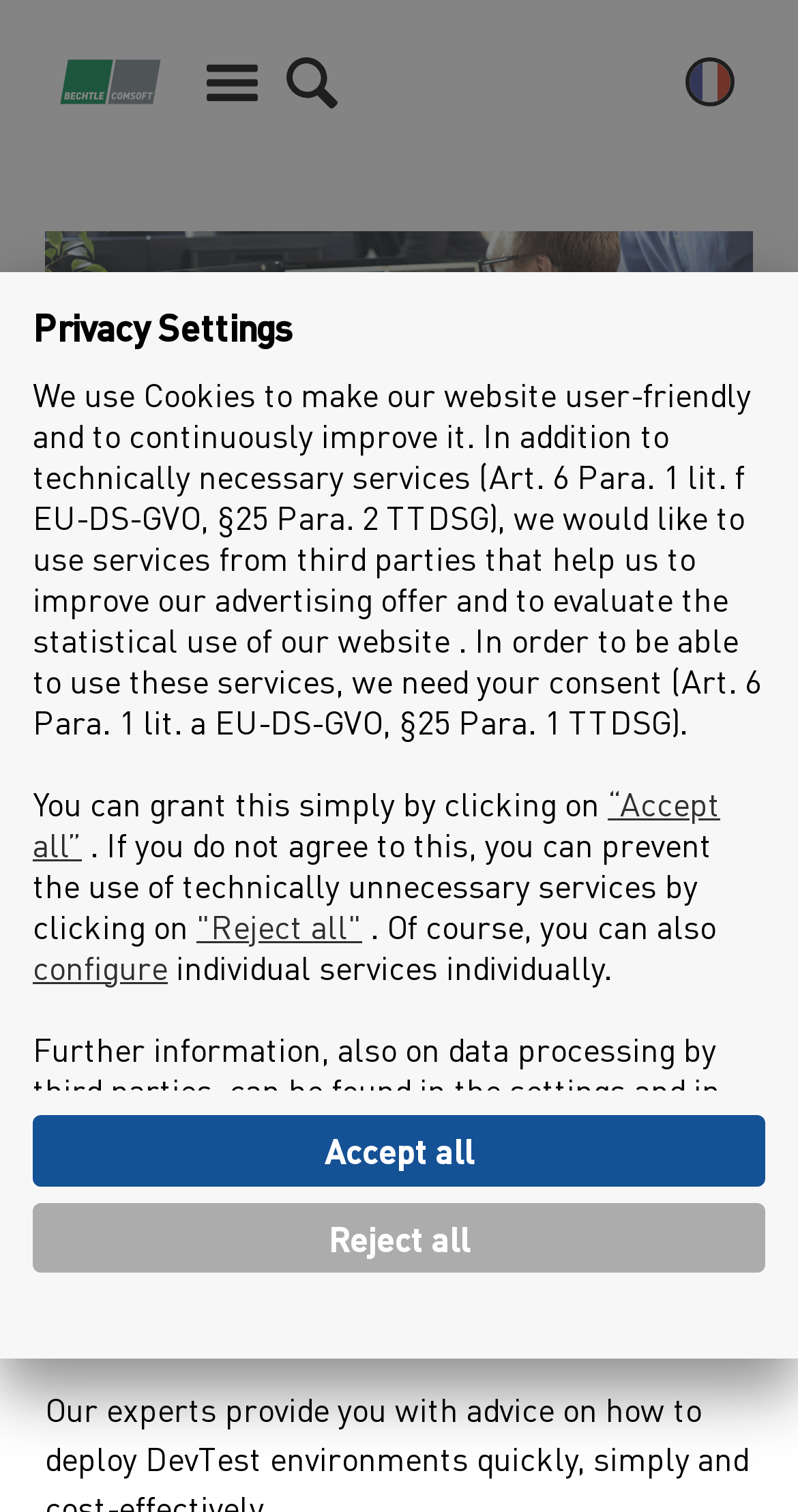Identify the bounding box coordinates of the element that should be clicked to fulfill this task: "Open the menu". The coordinates should be provided as four float numbers between 0 and 1, i.e., [left, top, right, bottom].

[0.246, 0.03, 0.336, 0.078]